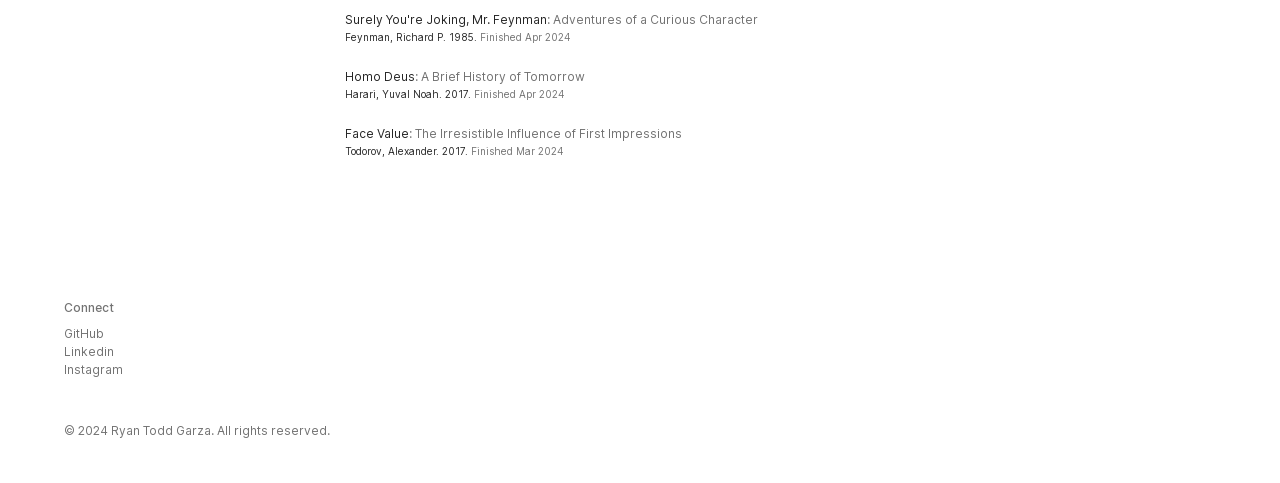What is the title of the first book?
Using the image provided, answer with just one word or phrase.

Adventures of a Curious Character